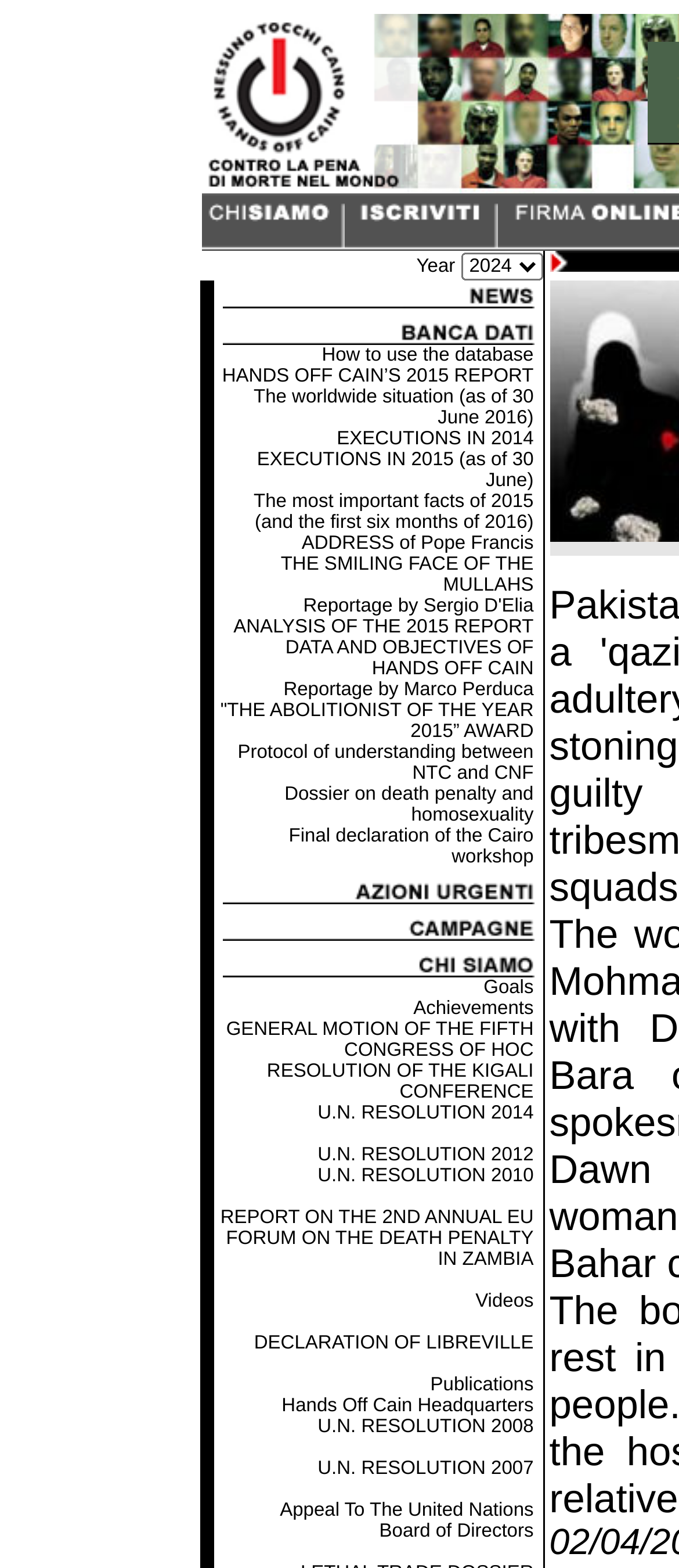Please identify the bounding box coordinates of the area I need to click to accomplish the following instruction: "Click the link to view the 2015 report".

[0.294, 0.169, 0.471, 0.182]